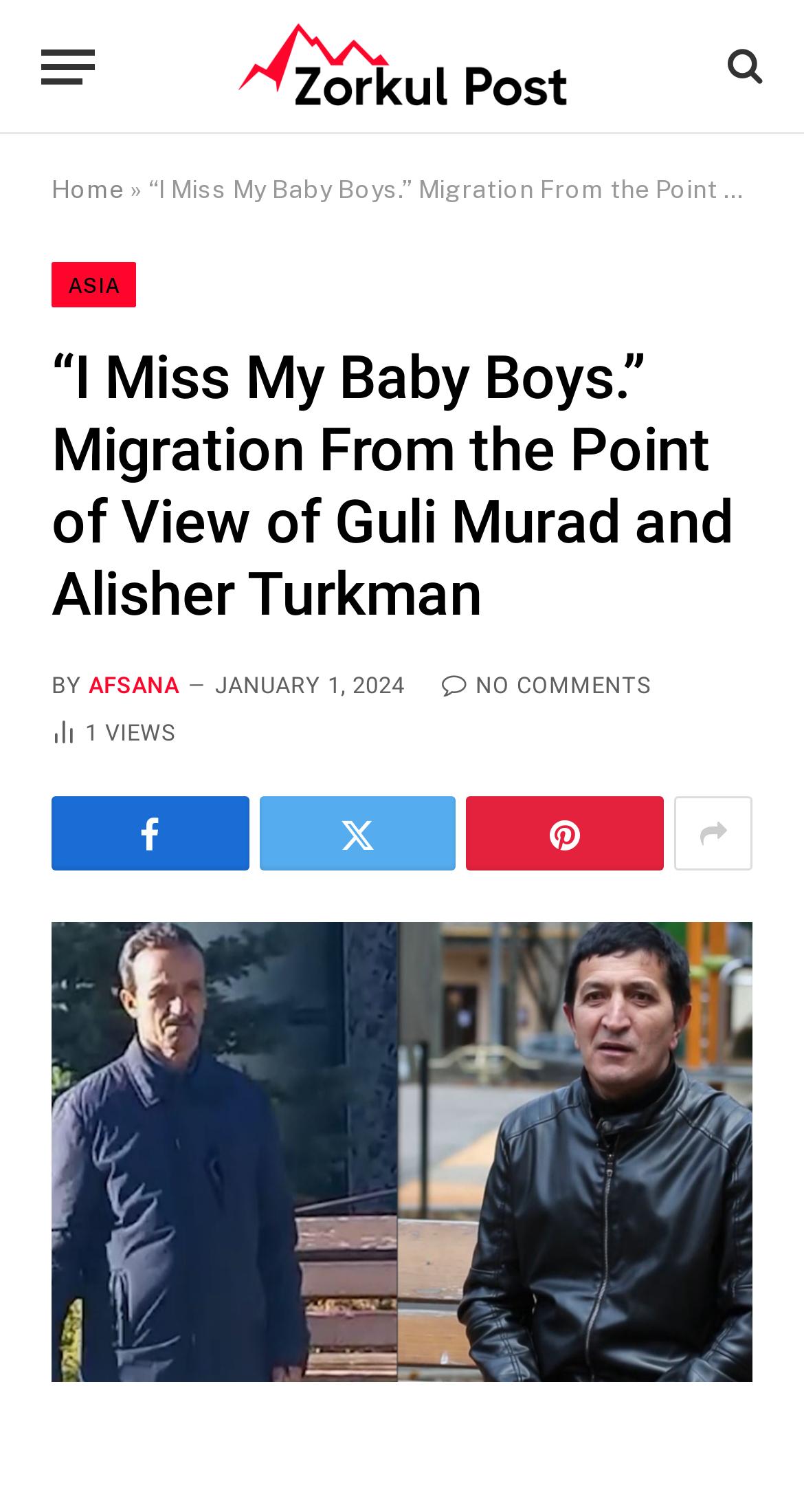Identify and generate the primary title of the webpage.

“I Miss My Baby Boys.” Migration From the Point of View of Guli Murad and Alisher Turkman